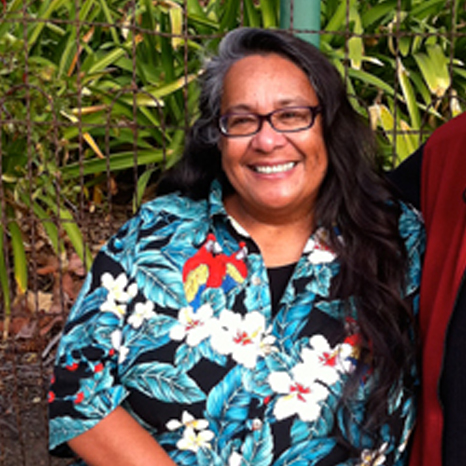Please reply to the following question with a single word or a short phrase:
What is the background of the image?

lush greenery